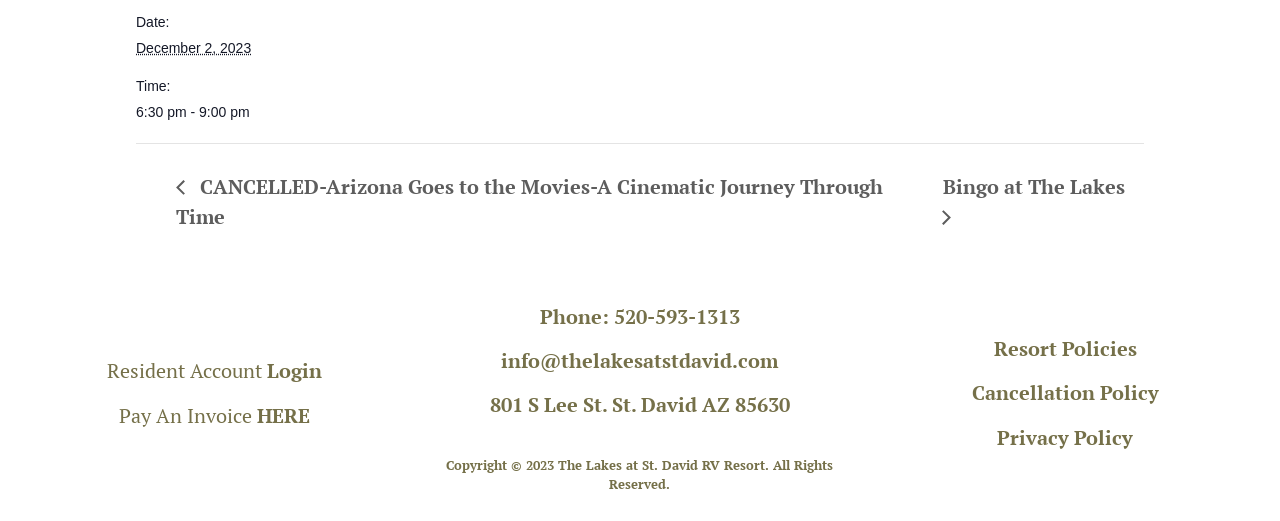Give the bounding box coordinates for the element described by: "June 17, 2022".

None